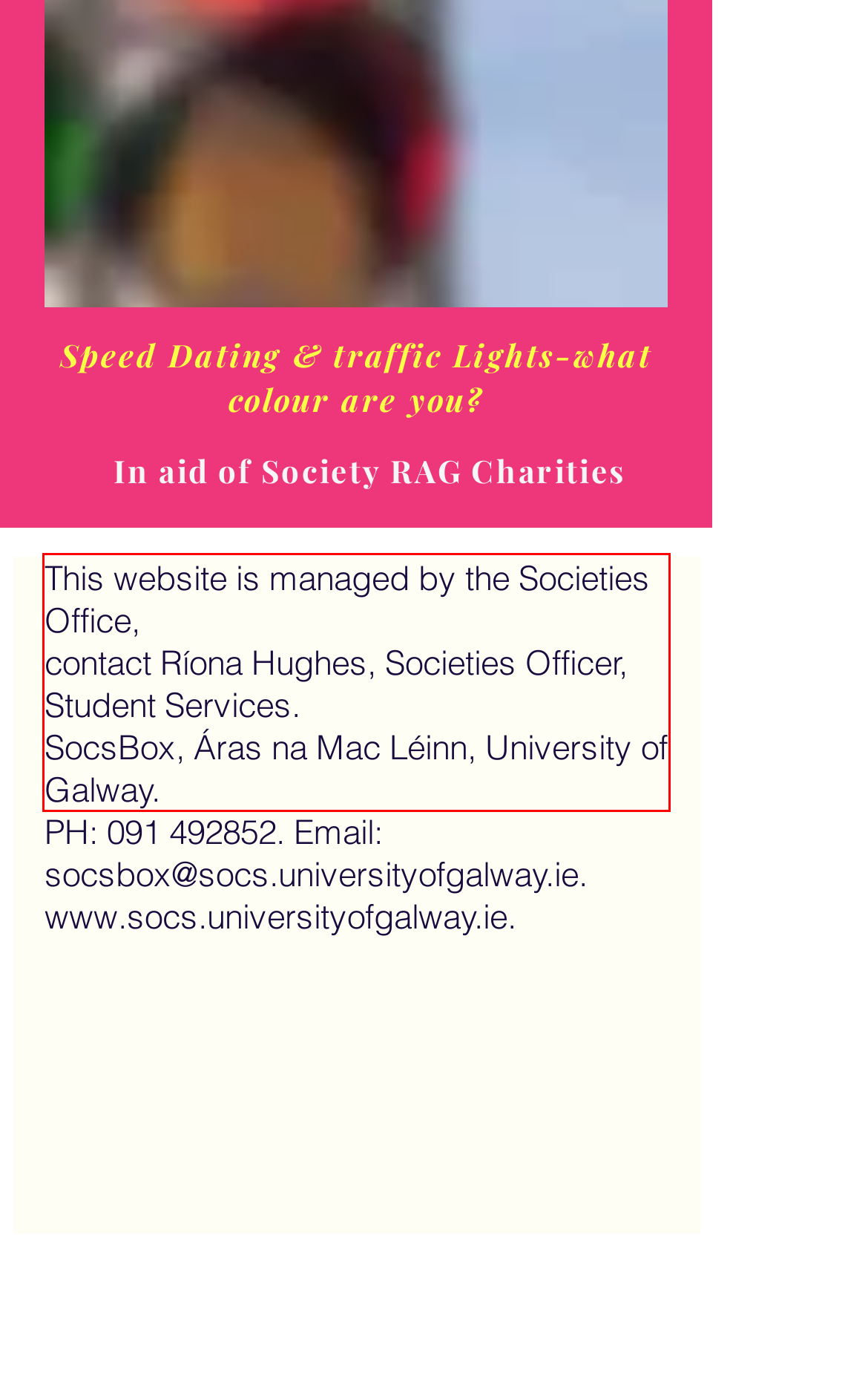Examine the webpage screenshot and use OCR to obtain the text inside the red bounding box.

This website is managed by the Societies Office, contact Ríona Hughes, Societies Officer, Student Services. SocsBox, Áras na Mac Léinn, University of Galway.